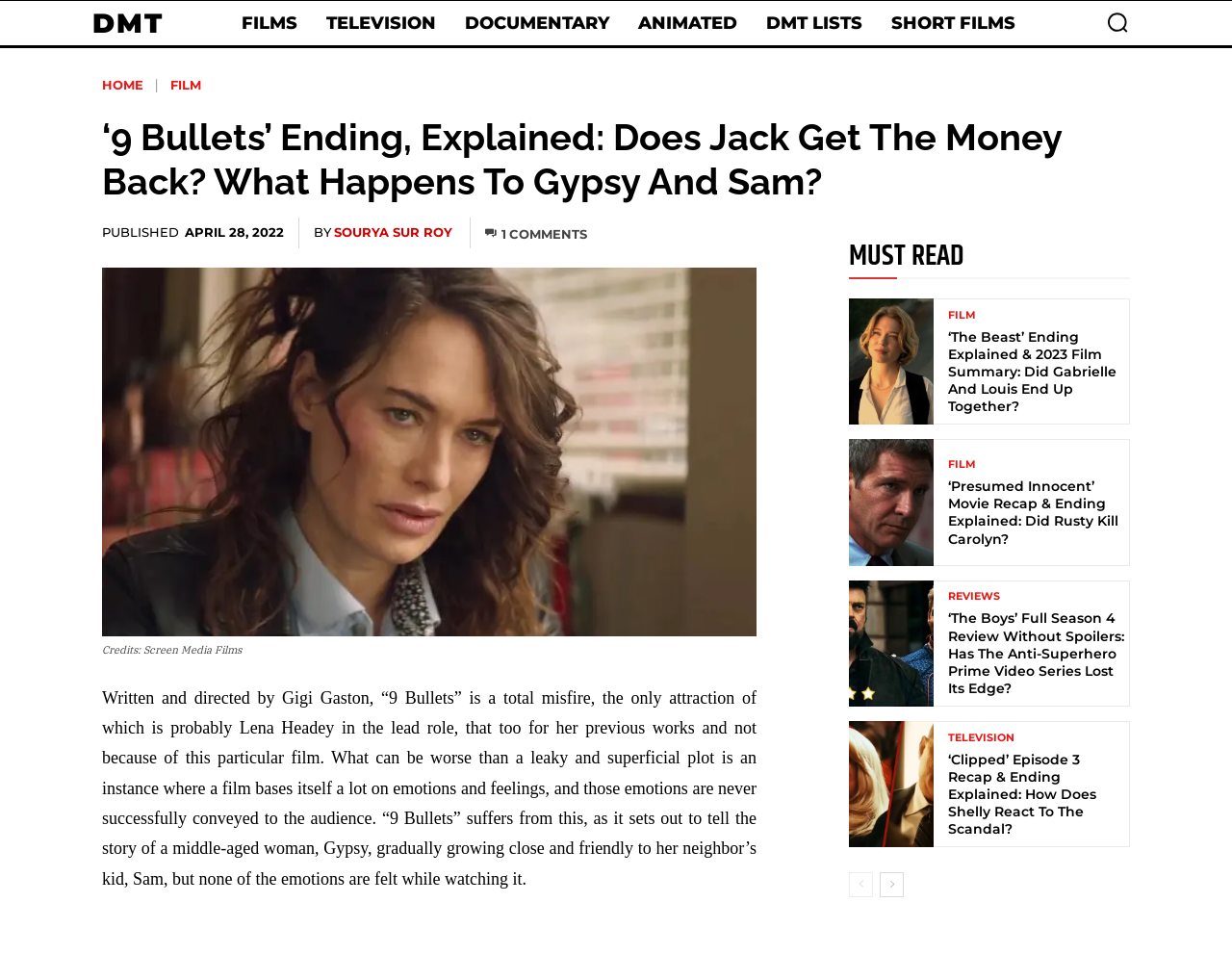Determine the bounding box coordinates for the area you should click to complete the following instruction: "Go to the next page".

[0.714, 0.89, 0.734, 0.916]